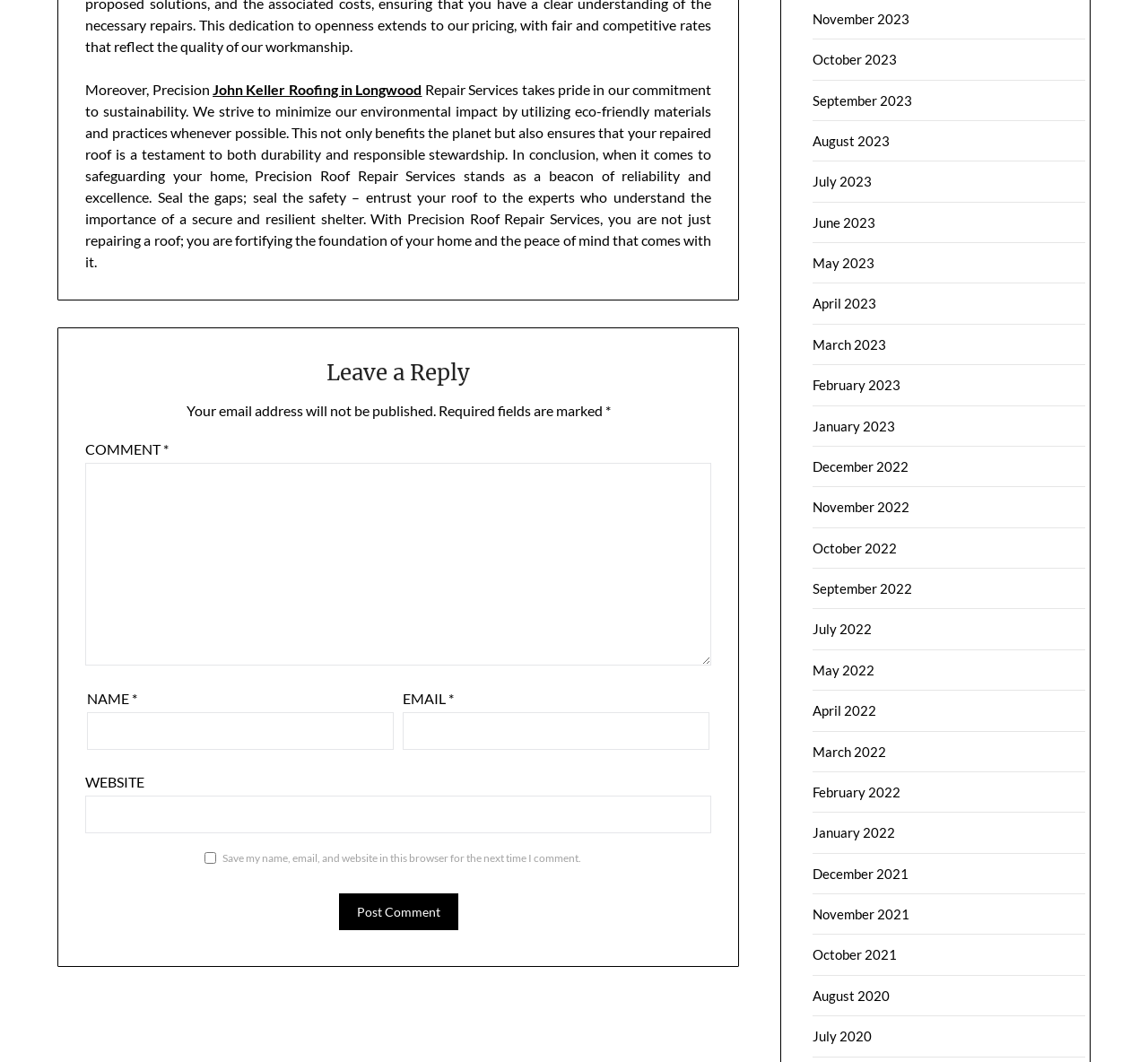Locate the bounding box of the UI element defined by this description: "parent_node: NAME * name="author"". The coordinates should be given as four float numbers between 0 and 1, formatted as [left, top, right, bottom].

[0.076, 0.671, 0.343, 0.706]